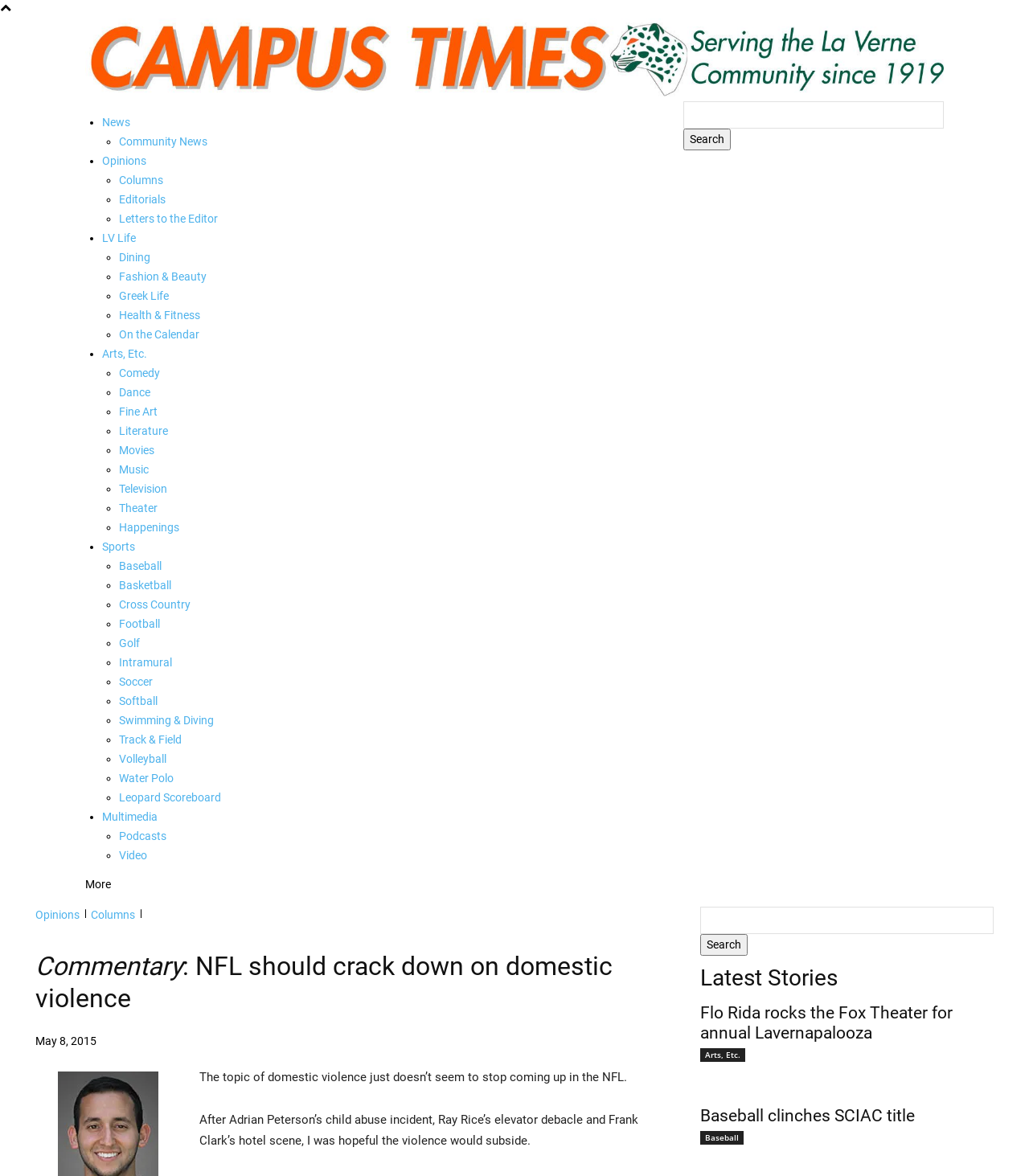How many sports are listed under the 'Sports' category?
Refer to the image and provide a concise answer in one word or phrase.

14